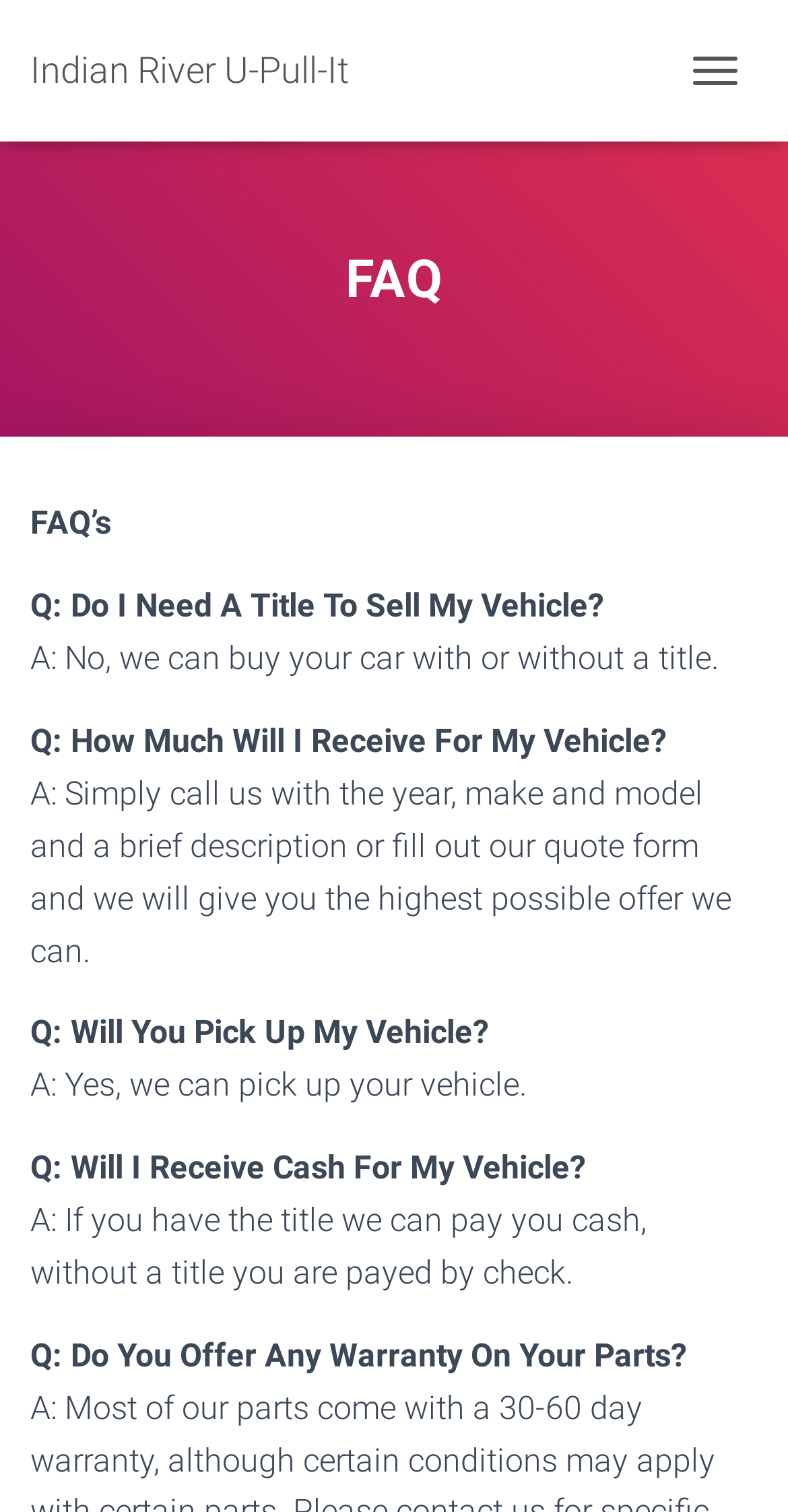Do they offer a warranty on their parts?
Examine the image and provide an in-depth answer to the question.

The FAQ section asks the question 'Do You Offer Any Warranty On Your Parts?' but does not provide a clear answer, so it is unclear whether they offer a warranty or not.